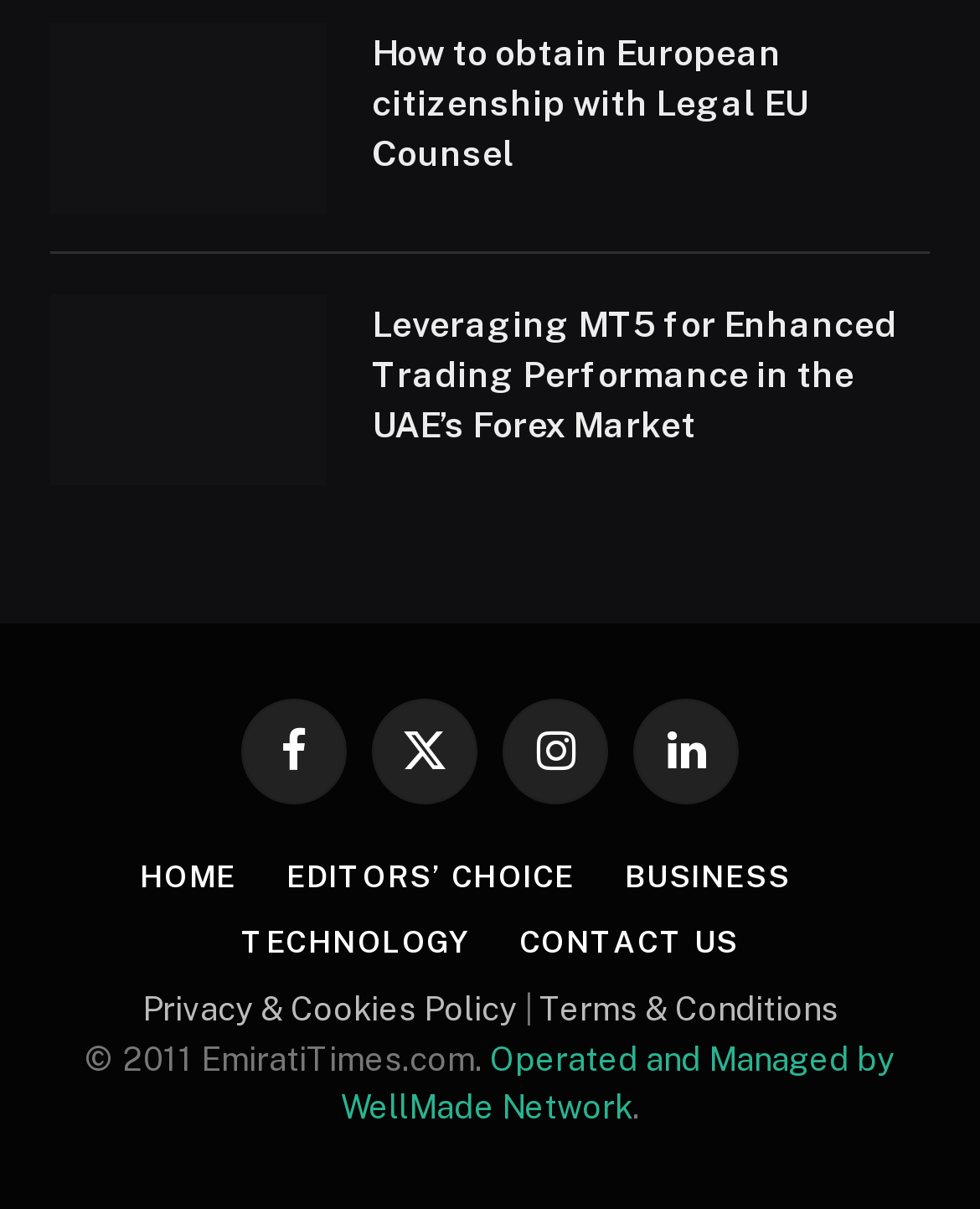What is the topic of the first article?
Using the details from the image, give an elaborate explanation to answer the question.

I looked at the first article on the webpage and found that its title is 'How to obtain European citizenship with Legal EU Counsel', which indicates that the topic of the first article is European citizenship.